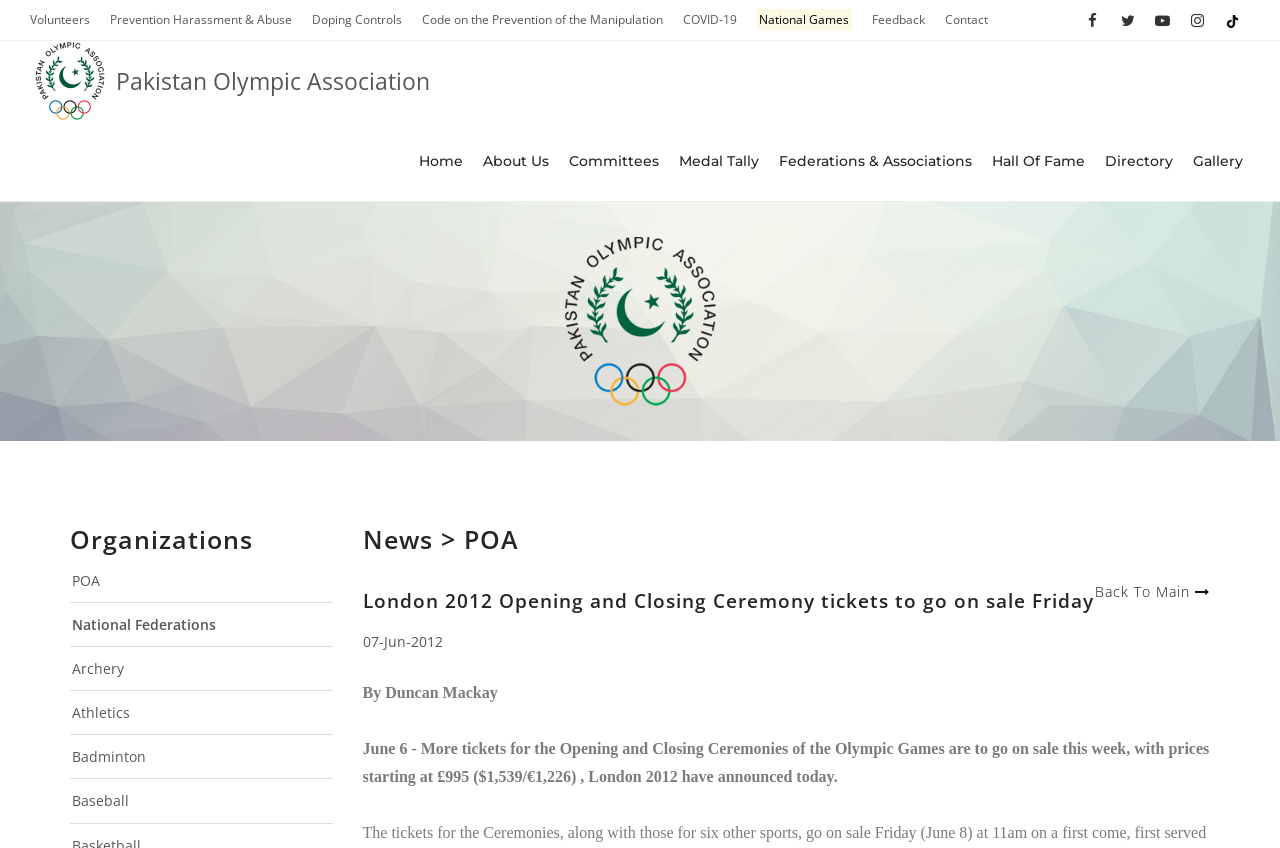Find the bounding box coordinates of the clickable area that will achieve the following instruction: "Check Feedback".

[0.681, 0.0, 0.722, 0.047]